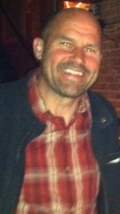Offer an in-depth caption for the image.

The image depicts a smiling man dressed in a plaid shirt and a dark jacket, radiating a sense of warmth and friendliness. He appears to be in a casual setting, potentially enjoying a social gathering. This image may relate to the context of tonsillectomy recovery, where community support and shared experiences are emphasized. The accompanying text encourages visitors to engage with the community by asking questions, sharing concerns, and offering support, highlighting the importance of collective knowledge during the recovery process. This dynamic underscores the value of open communication as individuals navigate their tonsillectomy experiences, fostering a supportive environment.